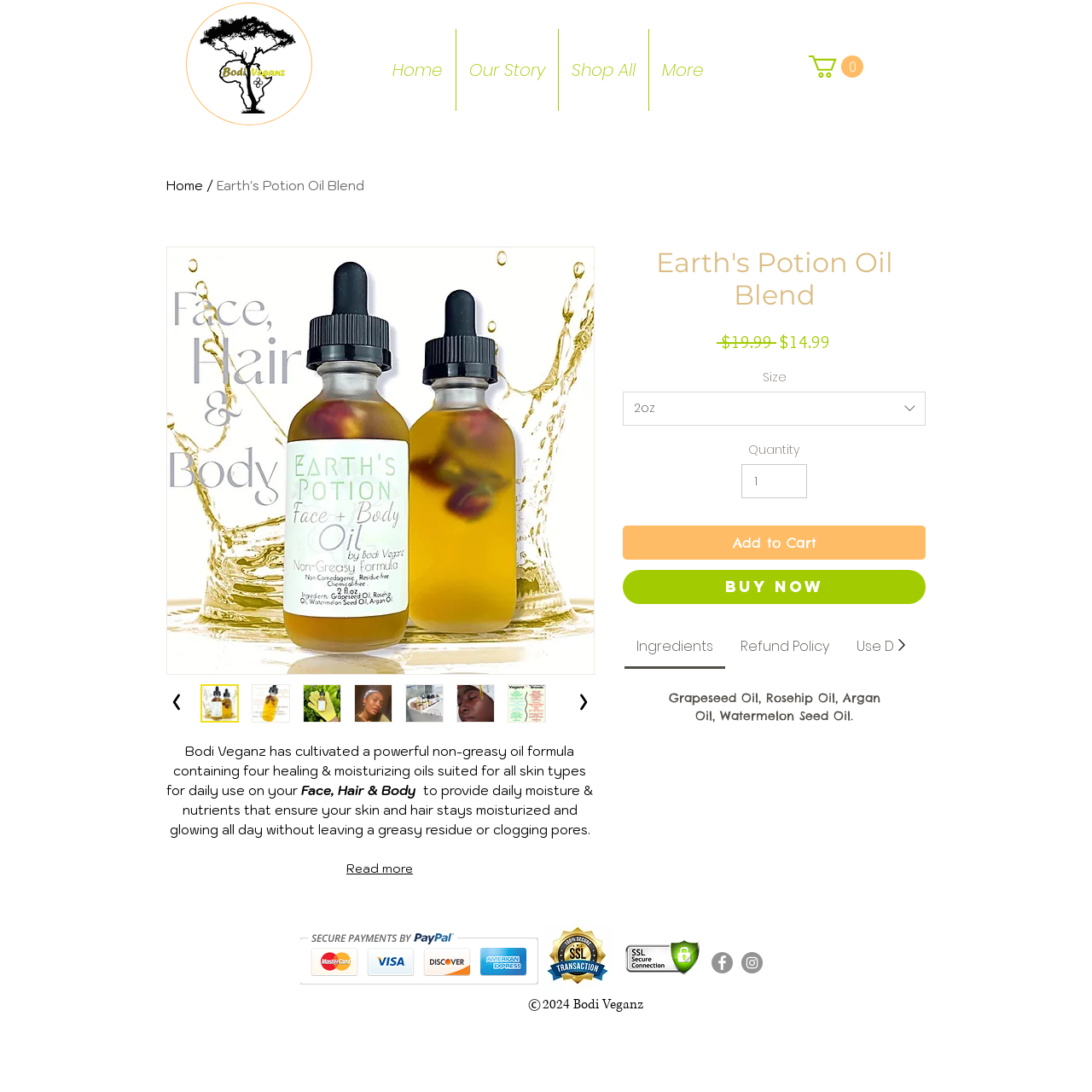What is the purpose of the product? Analyze the screenshot and reply with just one word or a short phrase.

Daily moisture and nutrients